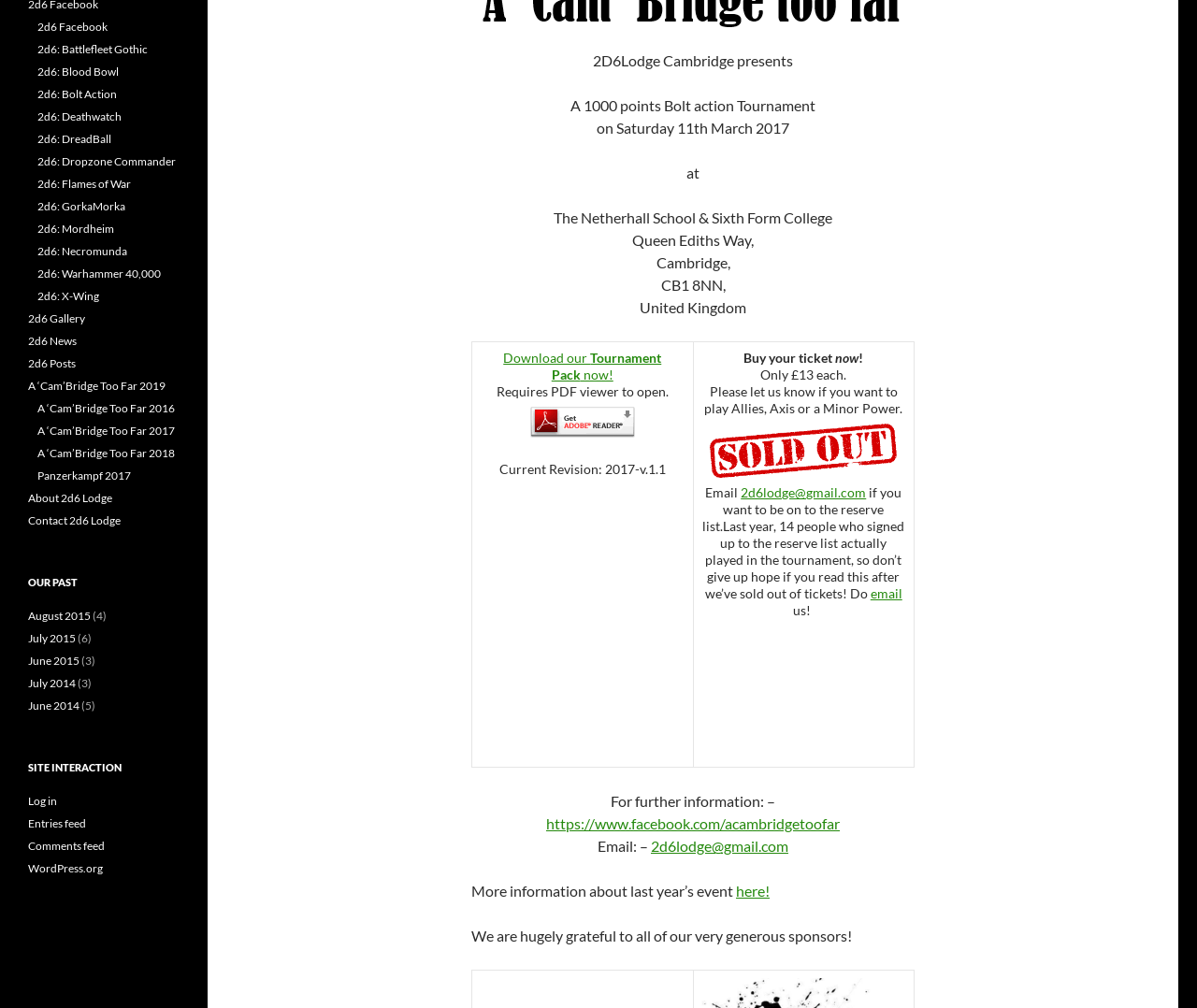Using the description: "A ‘Cam’Bridge Too Far 2017", determine the UI element's bounding box coordinates. Ensure the coordinates are in the format of four float numbers between 0 and 1, i.e., [left, top, right, bottom].

[0.031, 0.42, 0.146, 0.434]